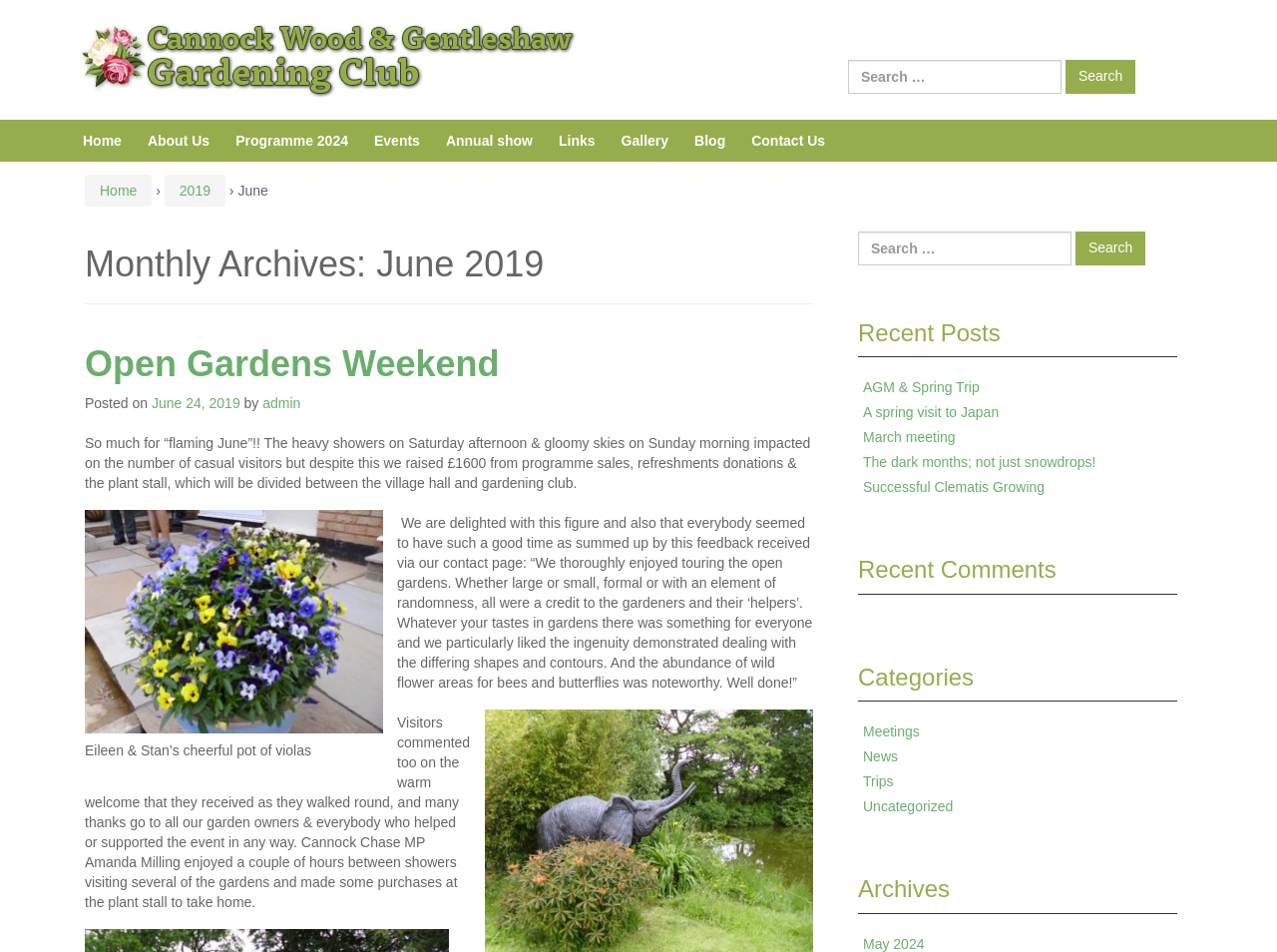What is the name of the gardening club?
Look at the screenshot and provide an in-depth answer.

The name of the gardening club can be found in the title of the webpage, which is 'June 2019 – Cannock Wood & Gentleshaw Gardening Club'. It is also mentioned in the link 'Cannock Wood & Gentleshaw Gardening Club' at the top of the webpage.